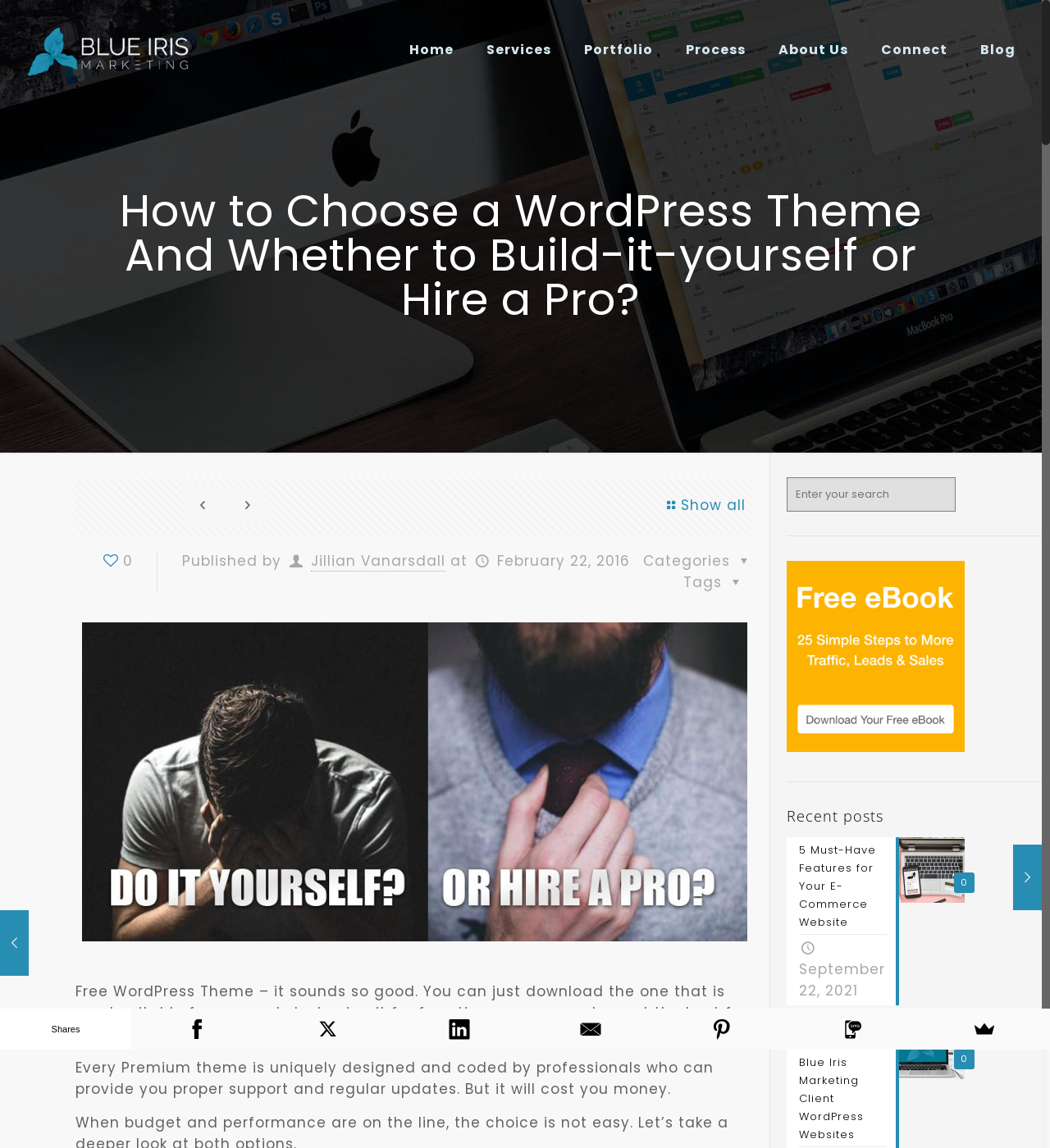Please identify the bounding box coordinates of where to click in order to follow the instruction: "Search for something".

[0.749, 0.416, 0.91, 0.446]